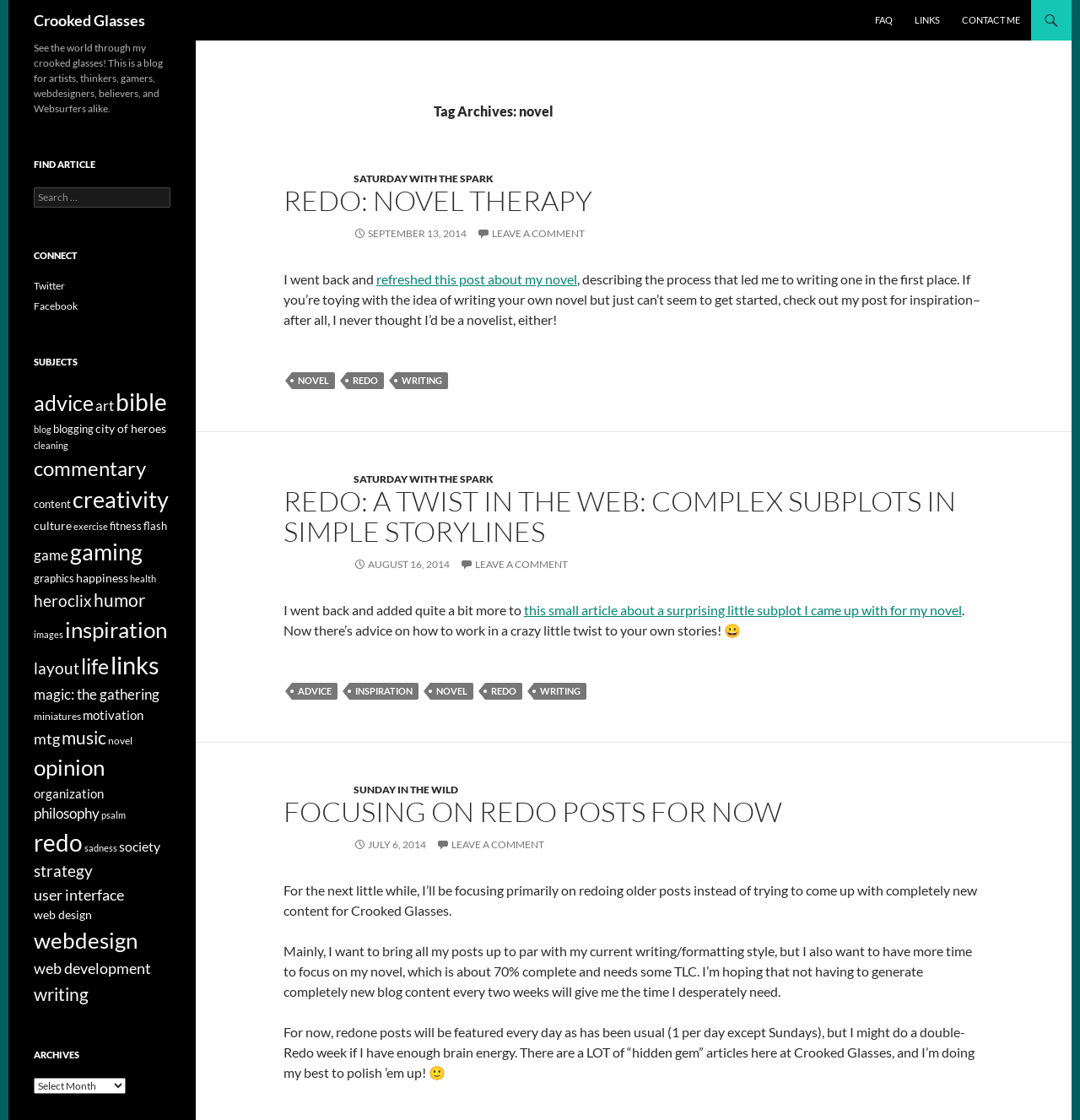What is the purpose of the search box?
Please give a detailed and elaborate explanation in response to the question.

The search box is located in the complementary section and has a label that reads 'Search for:', which suggests that its purpose is to allow users to search for articles on the blog.